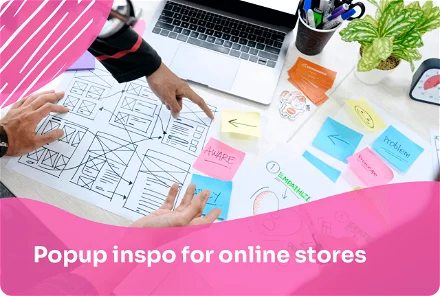Provide a thorough description of the image presented.

The image presents a vibrant workspace focused on designing popups for online stores. It features a close-up of hands gesturing toward a series of wireframe sketches and colorful sticky notes, showcasing elements like arrows and problem statements. The setup is complemented by a laptop and various stationery items, including a potted plant, creating an engaging and creative atmosphere. Accompanying the visual is a caption that emphasizes the topic: "Popup inspo for online stores," highlighting the purpose of the design session—gathering inspiration and ideas for effective popups to enhance e-commerce engagement.